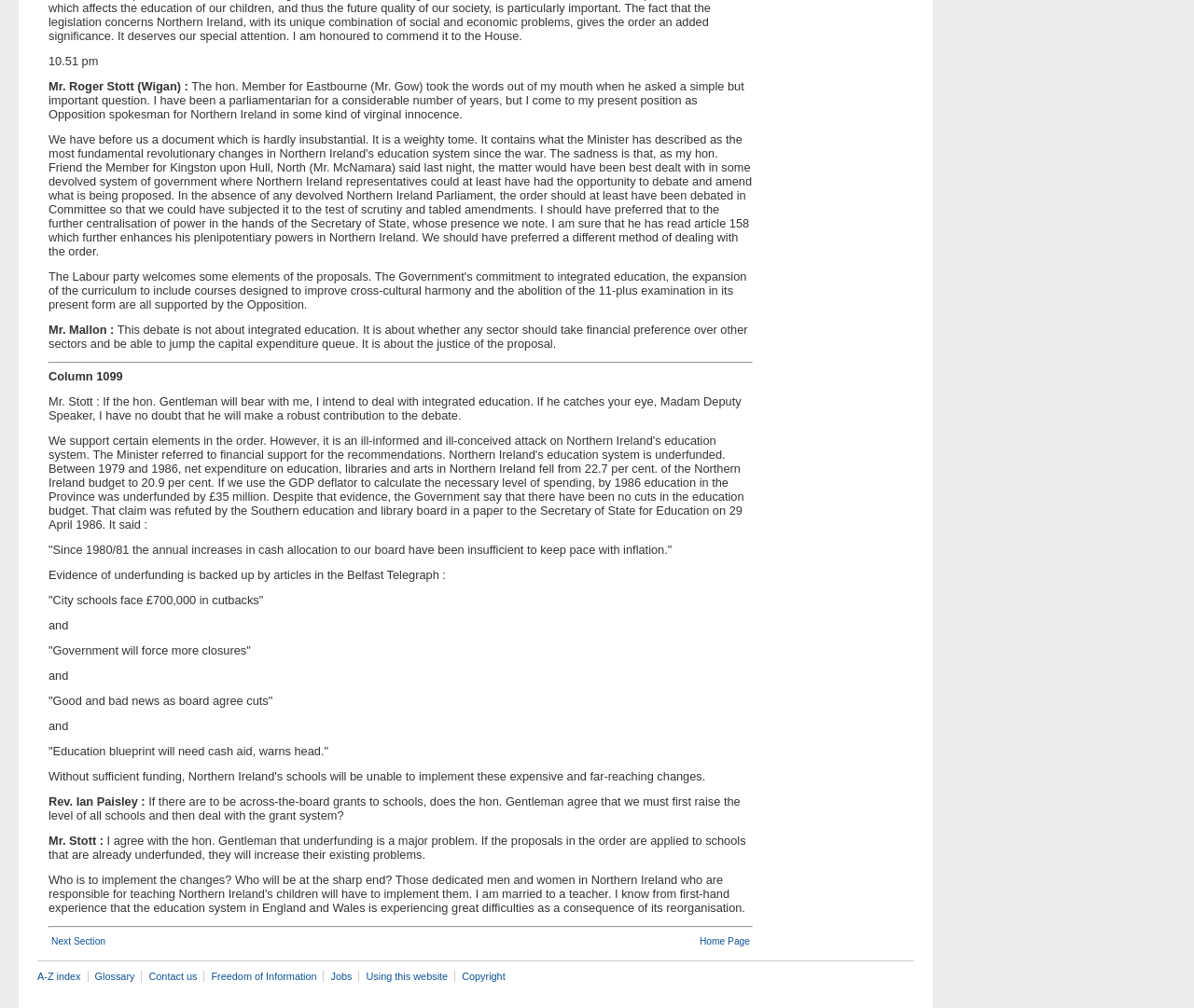Based on the provided description, "Contact us", find the bounding box of the corresponding UI element in the screenshot.

[0.119, 0.963, 0.171, 0.975]